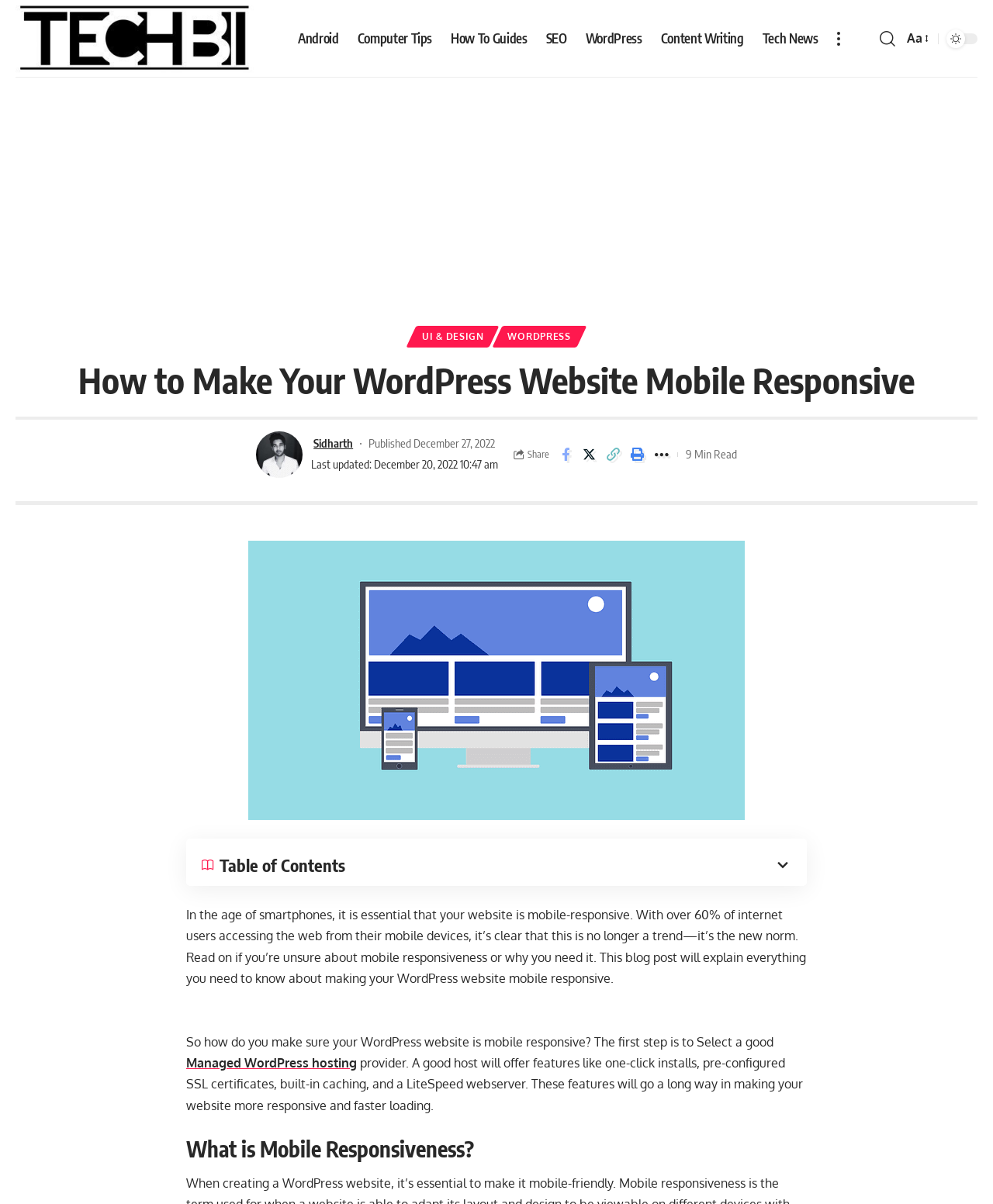Find the bounding box coordinates for the area that should be clicked to accomplish the instruction: "Click on the 'Android' link".

[0.291, 0.0, 0.35, 0.064]